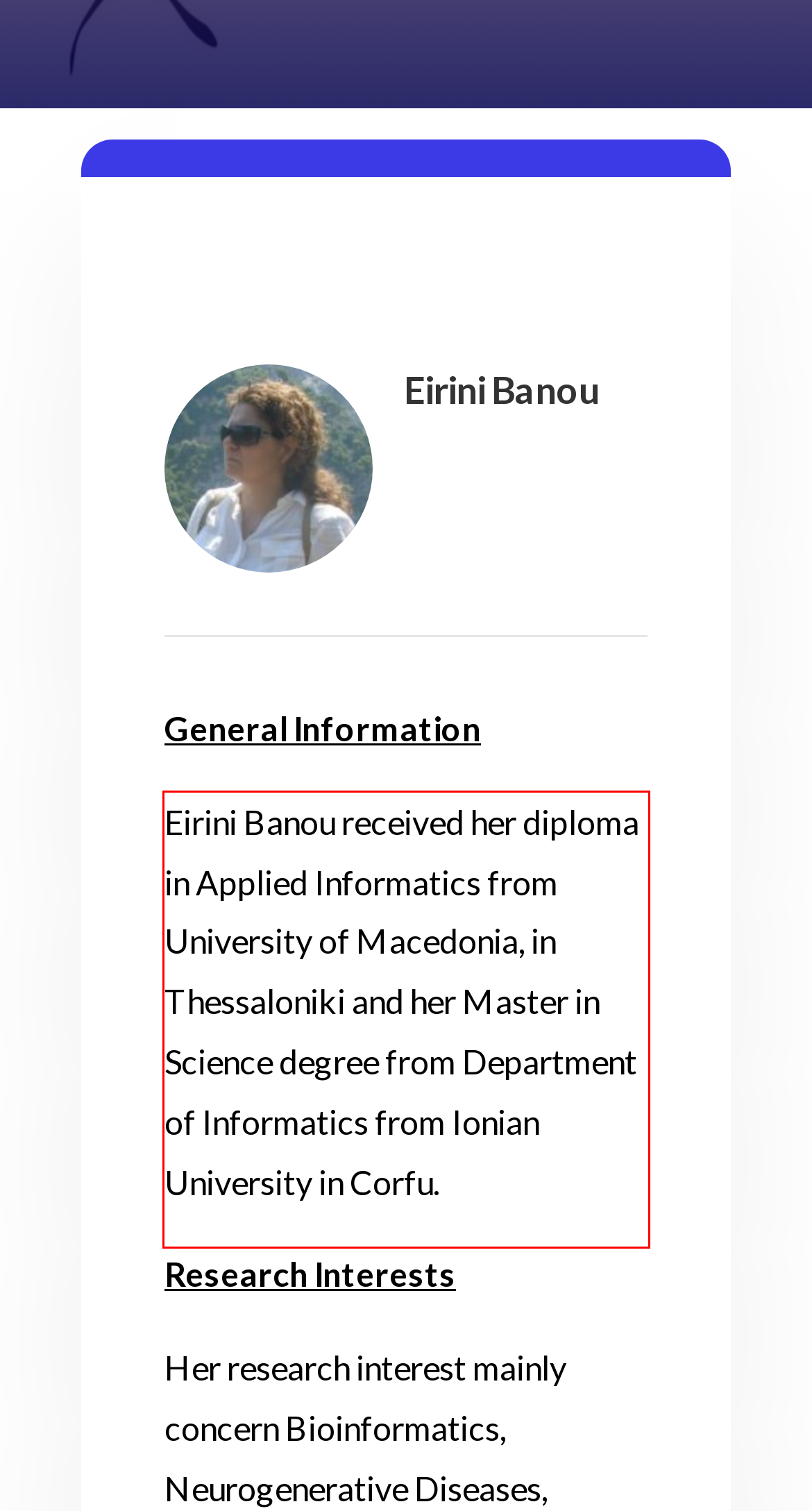Please examine the webpage screenshot containing a red bounding box and use OCR to recognize and output the text inside the red bounding box.

Eirini Banou received her diploma in Applied Informatics from University of Macedonia, in Thessaloniki and her Master in Science degree from Department of Informatics from Ionian University in Corfu.